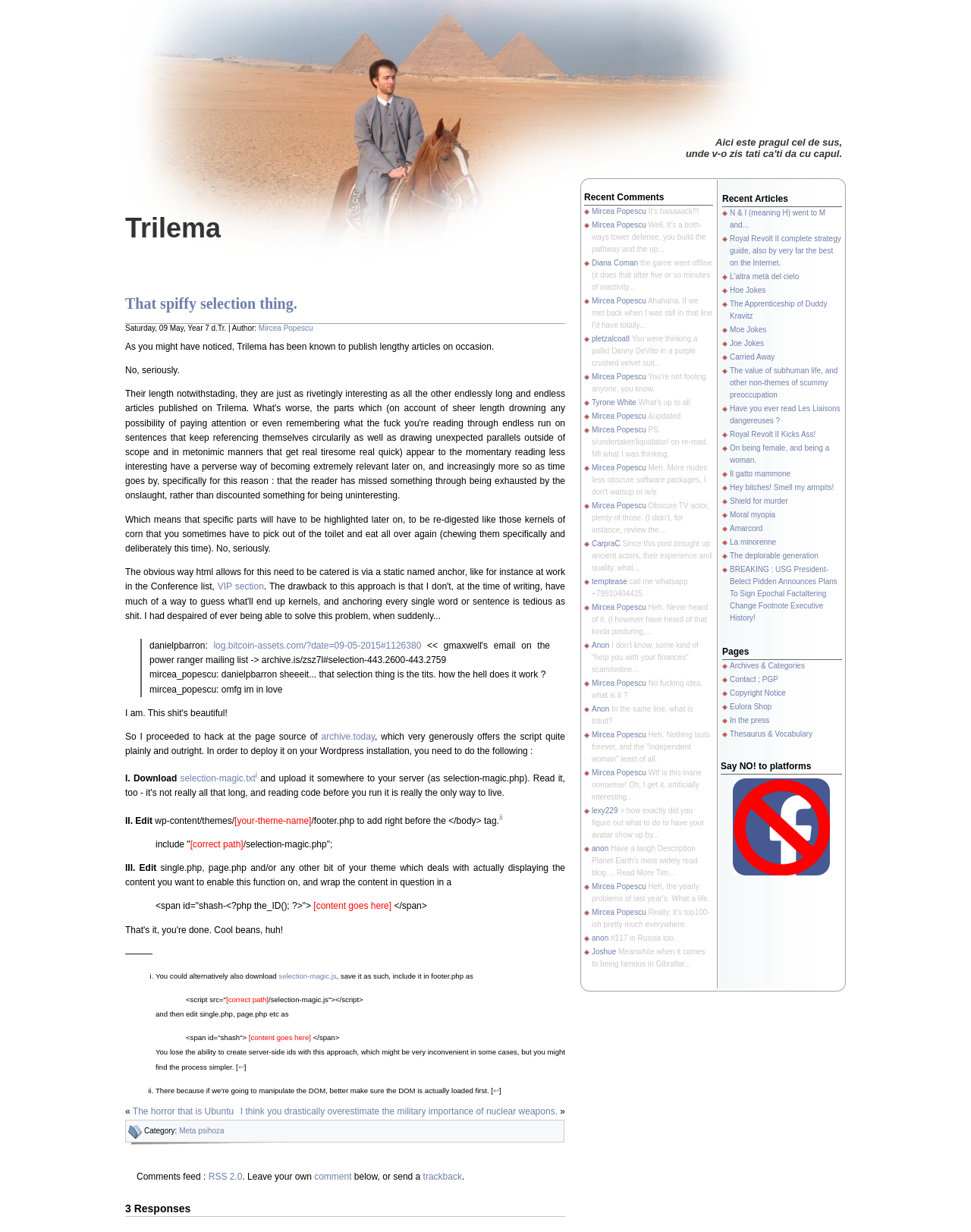Based on the image, provide a detailed and complete answer to the question: 
What is the name of the blog?

The name of the blog can be found at the top of the webpage, where it says 'That spiffy selection thing. on Trilema - A blog by Mircea Popescu.'